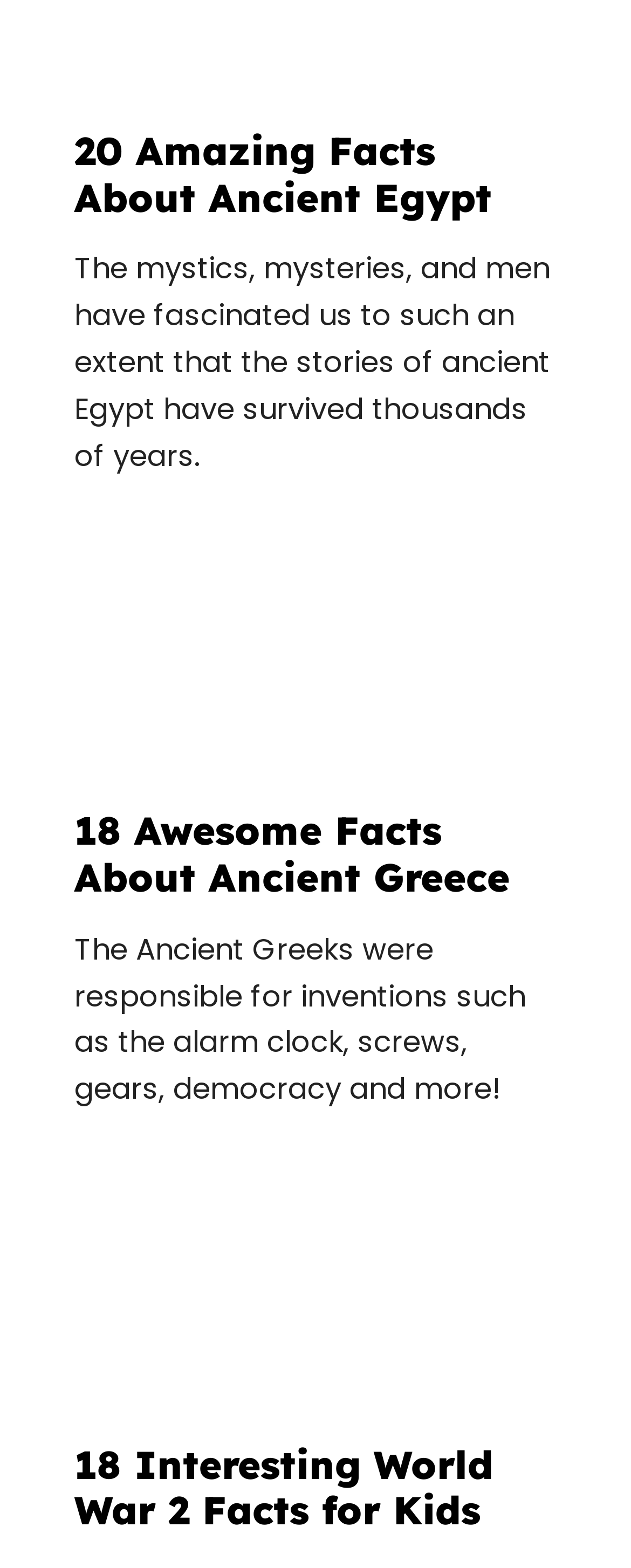Respond to the following question with a brief word or phrase:
How many links are in the second article?

1